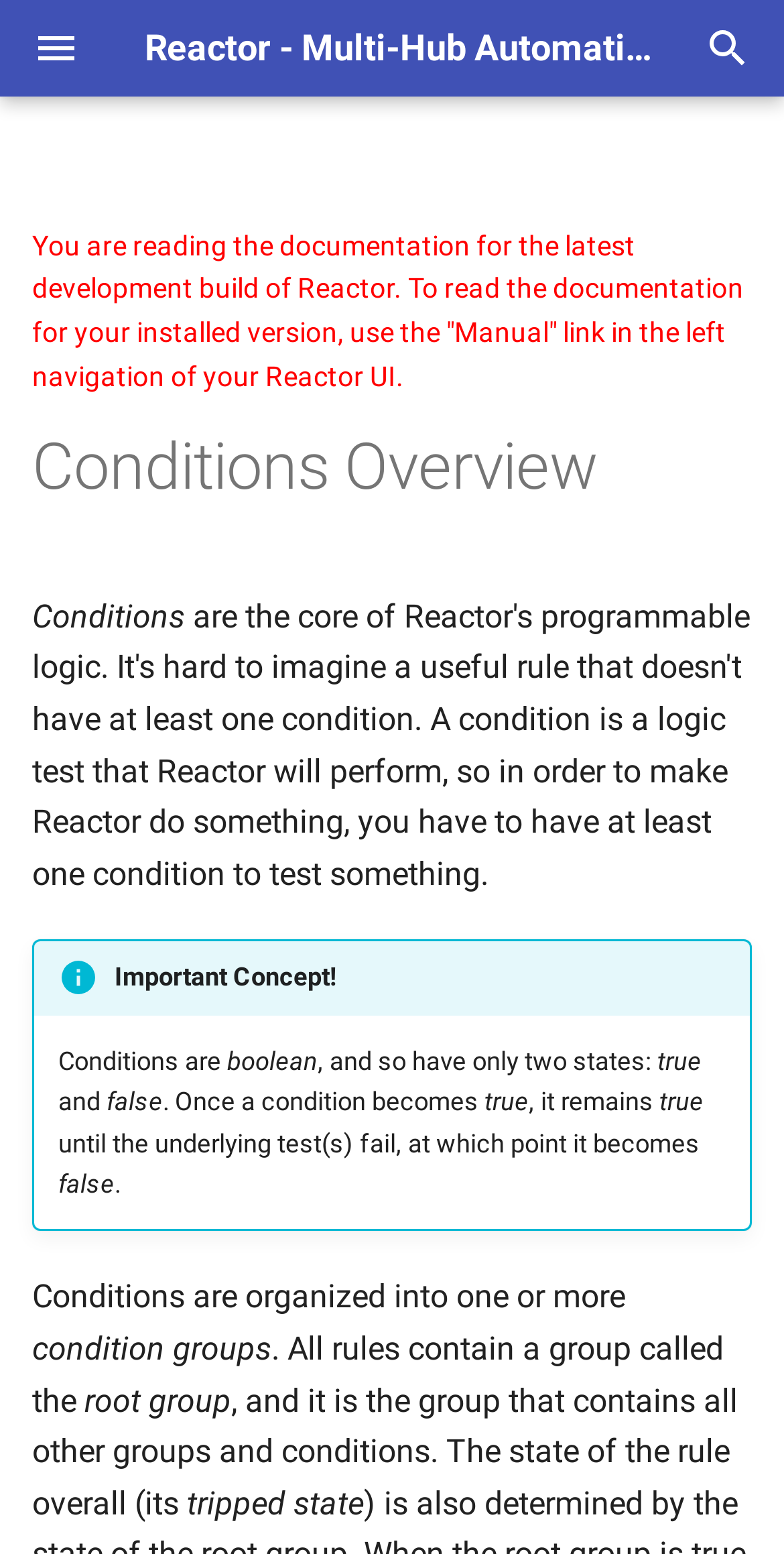Identify the bounding box coordinates for the UI element mentioned here: "Simplifying Your Logic". Provide the coordinates as four float values between 0 and 1, i.e., [left, top, right, bottom].

[0.0, 0.366, 0.621, 0.428]